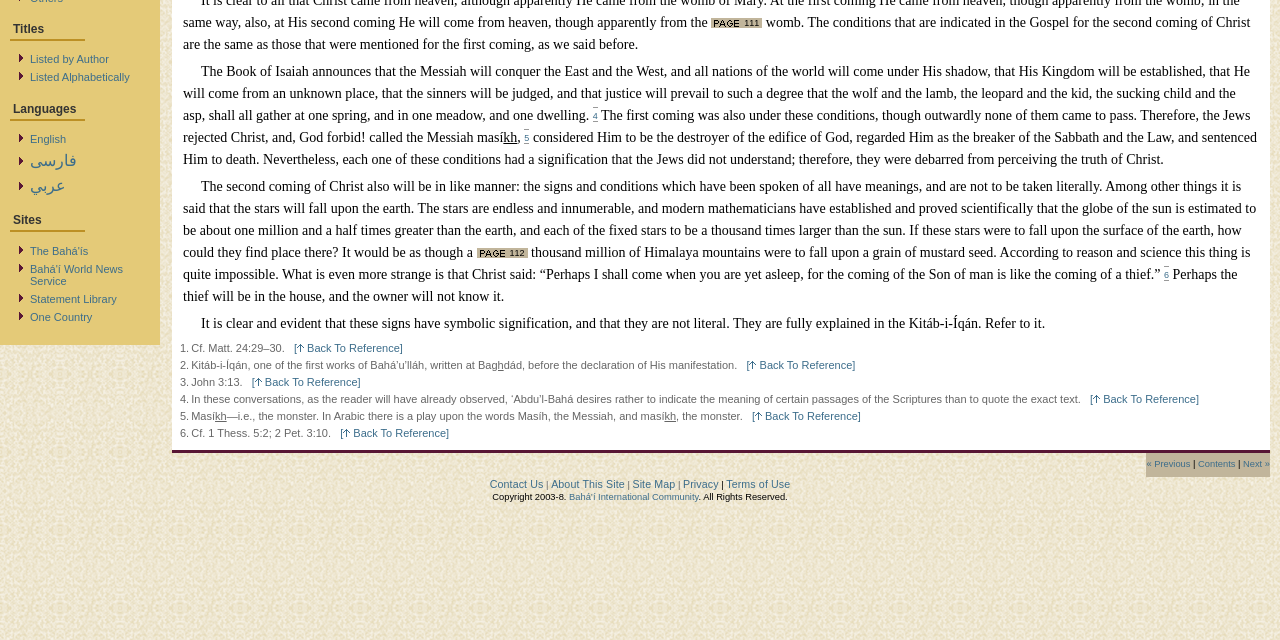Extract the bounding box coordinates for the HTML element that matches this description: "عربي". The coordinates should be four float numbers between 0 and 1, i.e., [left, top, right, bottom].

[0.023, 0.275, 0.052, 0.303]